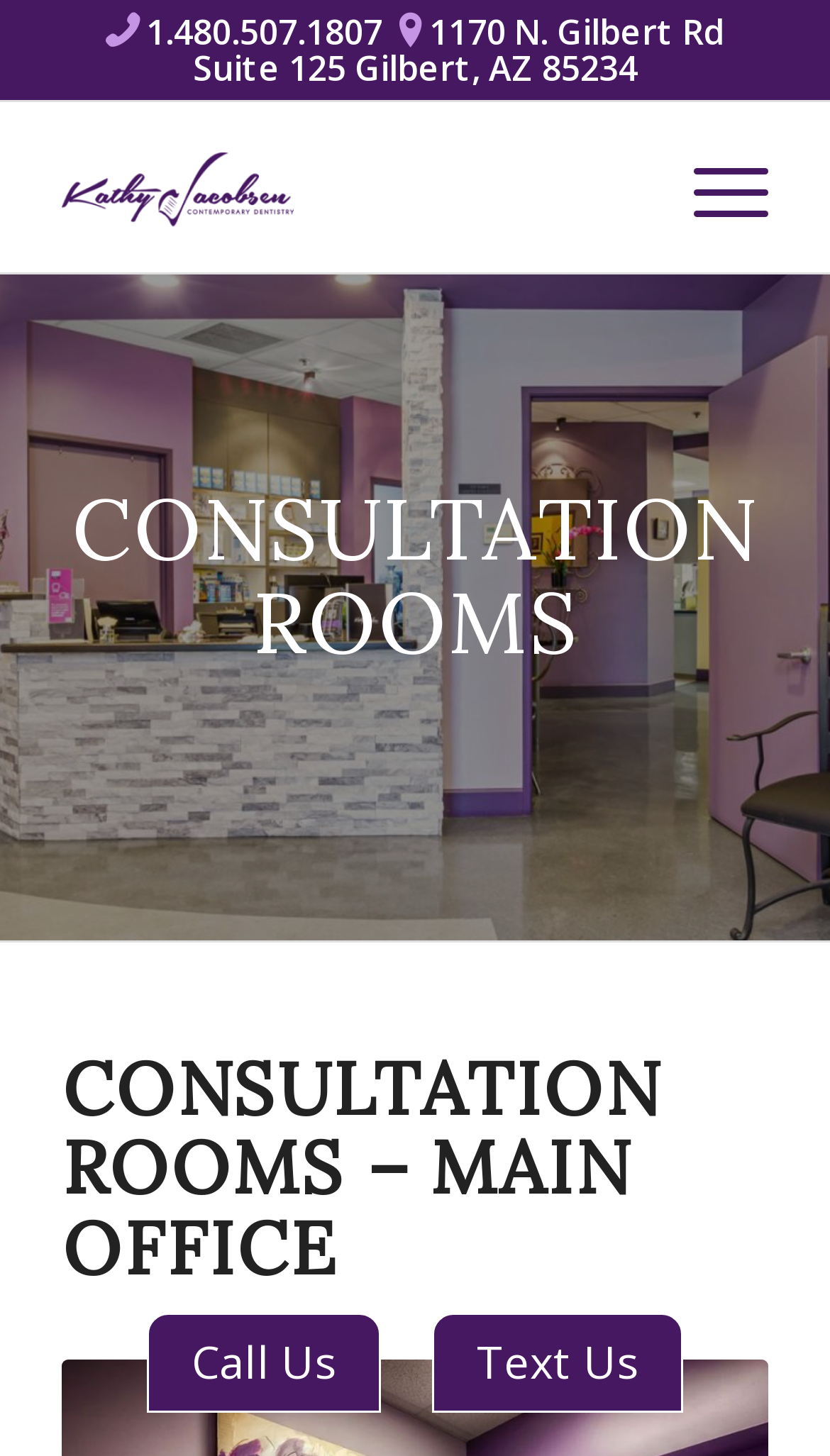Construct a comprehensive caption that outlines the webpage's structure and content.

The webpage is about Consultation Rooms at Kathy Jacobsen Contemporary Dentistry. At the top left, there is a phone number link "1.480.507.1807" followed by a non-breaking space. Next to it, there is an address link "1170 N. Gilbert Rd Suite 125 Gilbert, AZ 85234". 

Below these links, there is a table containing the logo of Kathy Jacobsen Contemporary Dentistry, which is an image. To the right of the logo, there is an empty link. 

Further down, there is a main section with a heading "CONSULTATION ROOMS" in a prominent font size. 

Below the heading, there is another heading "CONSULTATION ROOMS – MAIN OFFICE" in a slightly smaller font size. 

At the bottom of the page, there are two links, "Call Us" and "Text Us", positioned side by side.